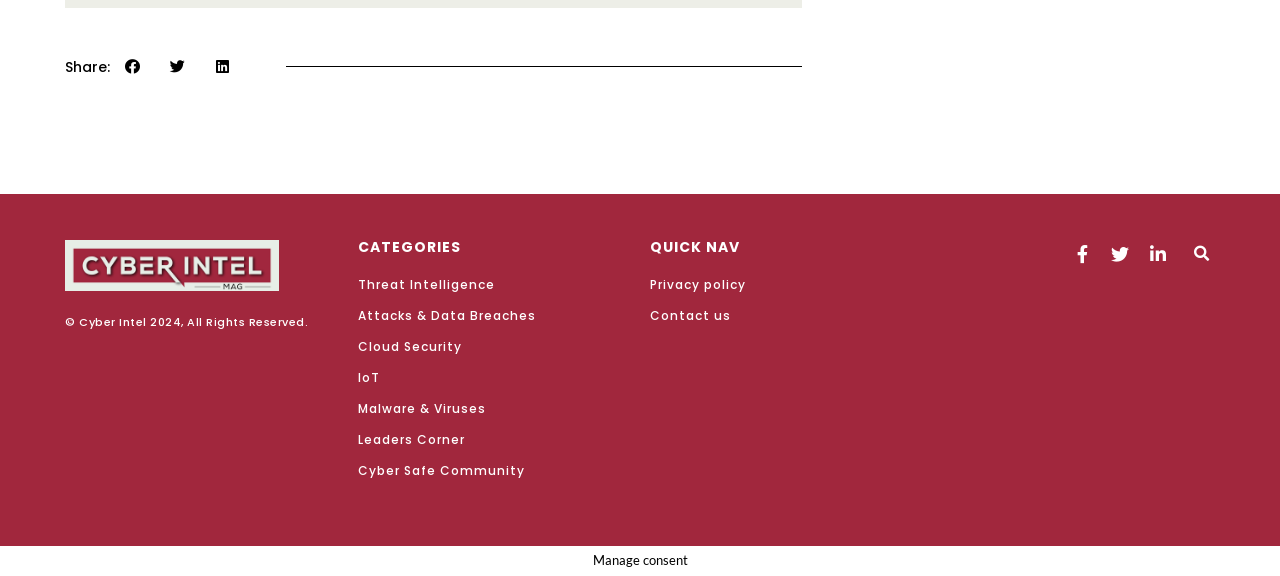Use a single word or phrase to answer this question: 
What is the copyright information on the webpage?

Cyber Intel 2024, All Rights Reserved